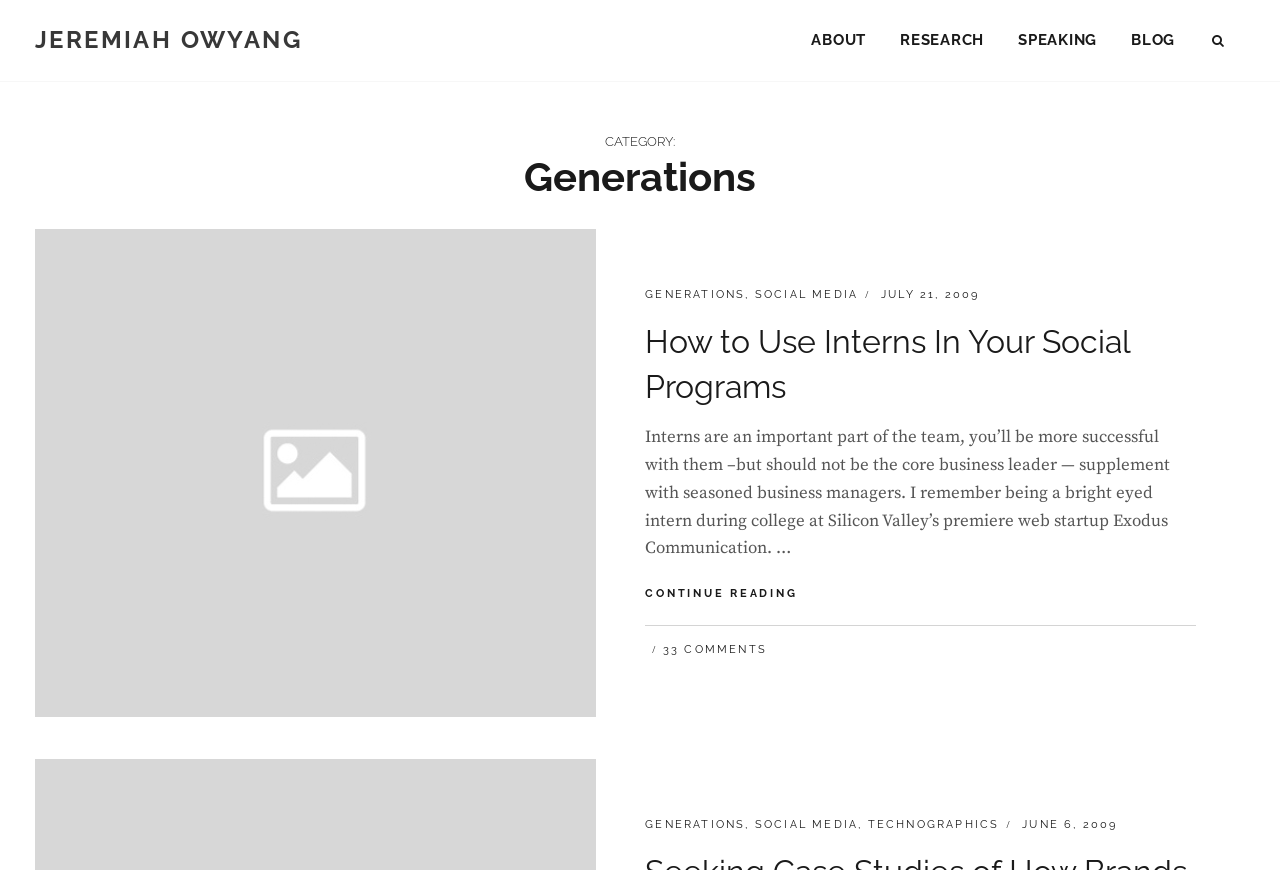What is the category of the current post?
Offer a detailed and exhaustive answer to the question.

I determined the category by looking at the header section of the webpage, where it says 'CATEGORY: Generations'. This suggests that the current post belongs to the 'Generations' category.